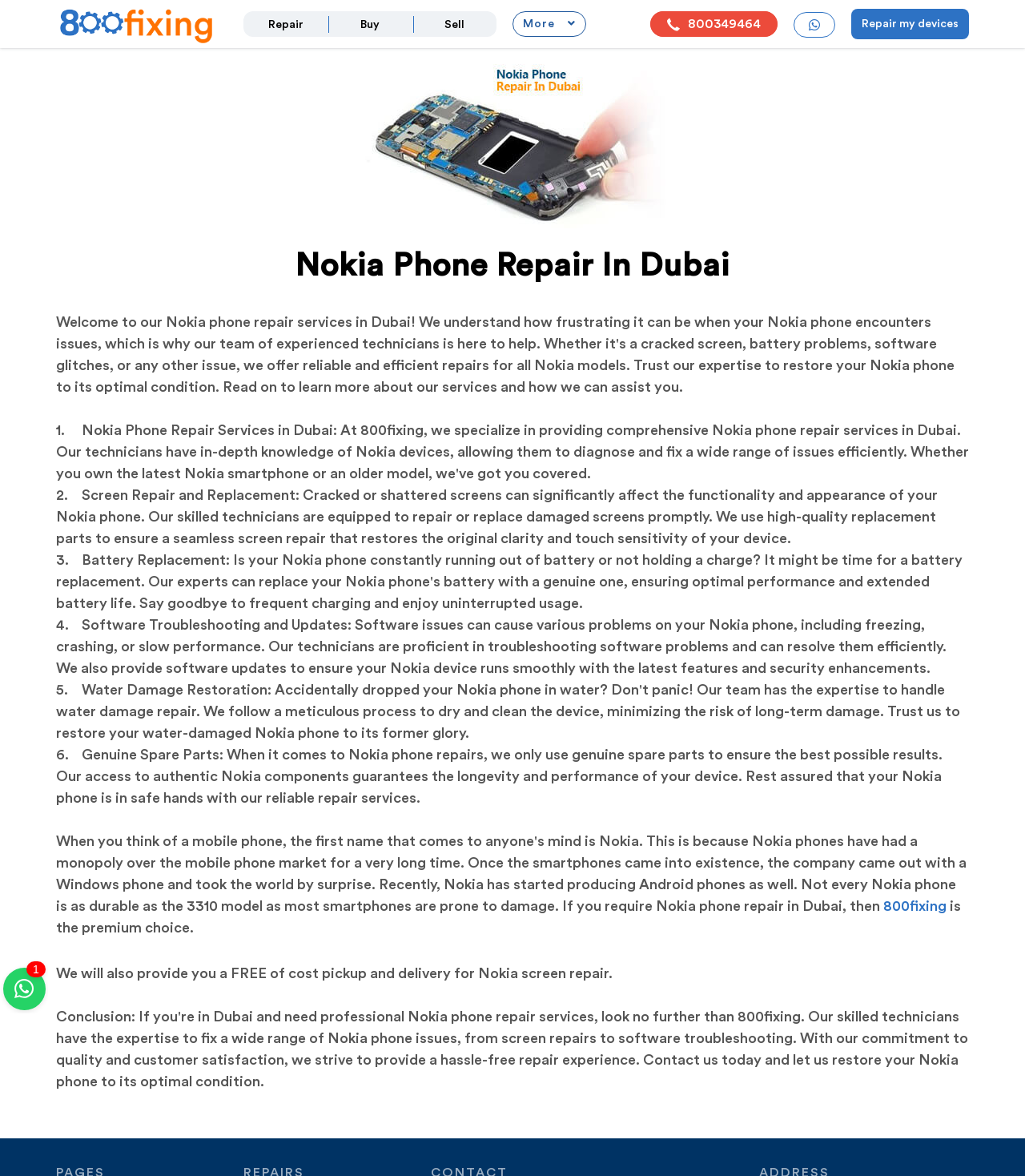Could you provide the bounding box coordinates for the portion of the screen to click to complete this instruction: "Visit the 800fixing website"?

[0.118, 0.764, 0.923, 0.777]